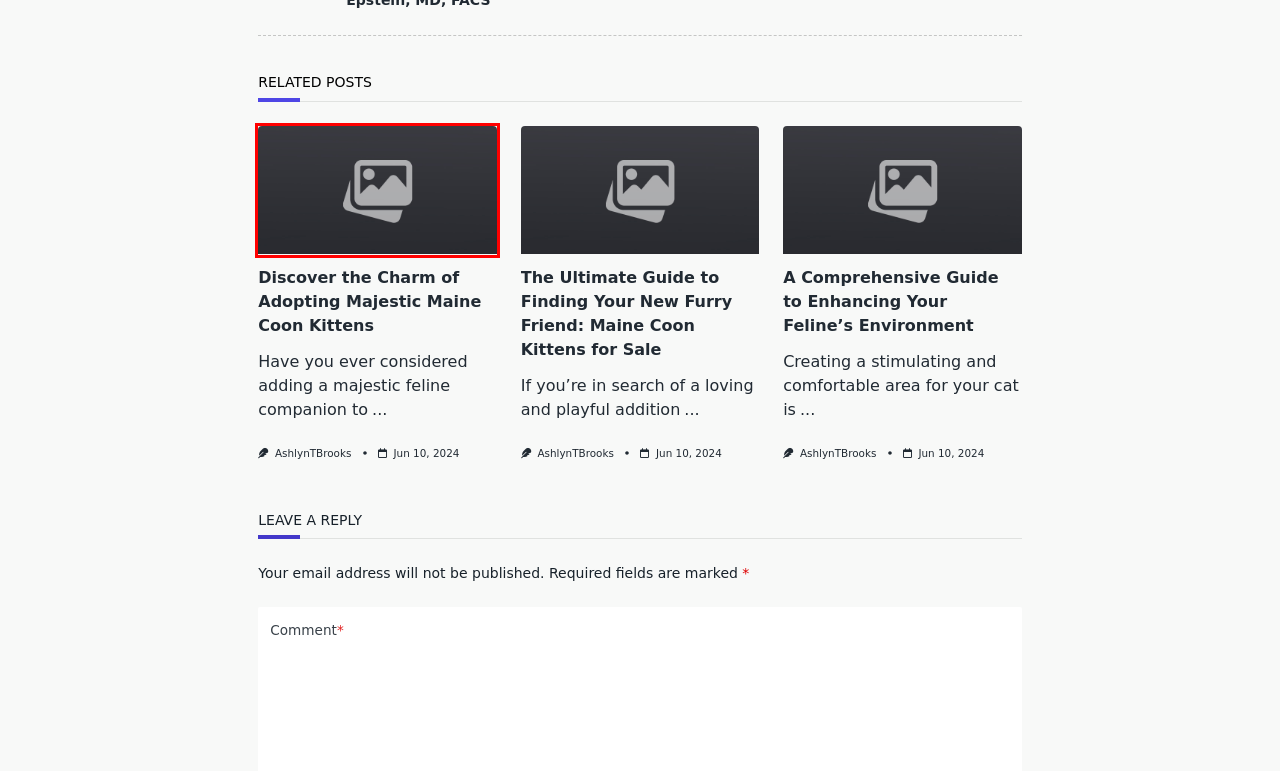A screenshot of a webpage is given with a red bounding box around a UI element. Choose the description that best matches the new webpage shown after clicking the element within the red bounding box. Here are the candidates:
A. Business & Finance – Answer Modern
B. The Ultimate Guide to Finding Your New Furry Friend: Maine Coon Kittens for Sale – Answer Modern
C. Fashion – Answer Modern
D. Food – Answer Modern
E. A Comprehensive Guide to Enhancing Your Feline’s Environment – Answer Modern
F. Technology – Answer Modern
G. Discover the Charm of Adopting Majestic Maine Coon Kittens – Answer Modern
H. Yuki News Magazine – WPMoose

G